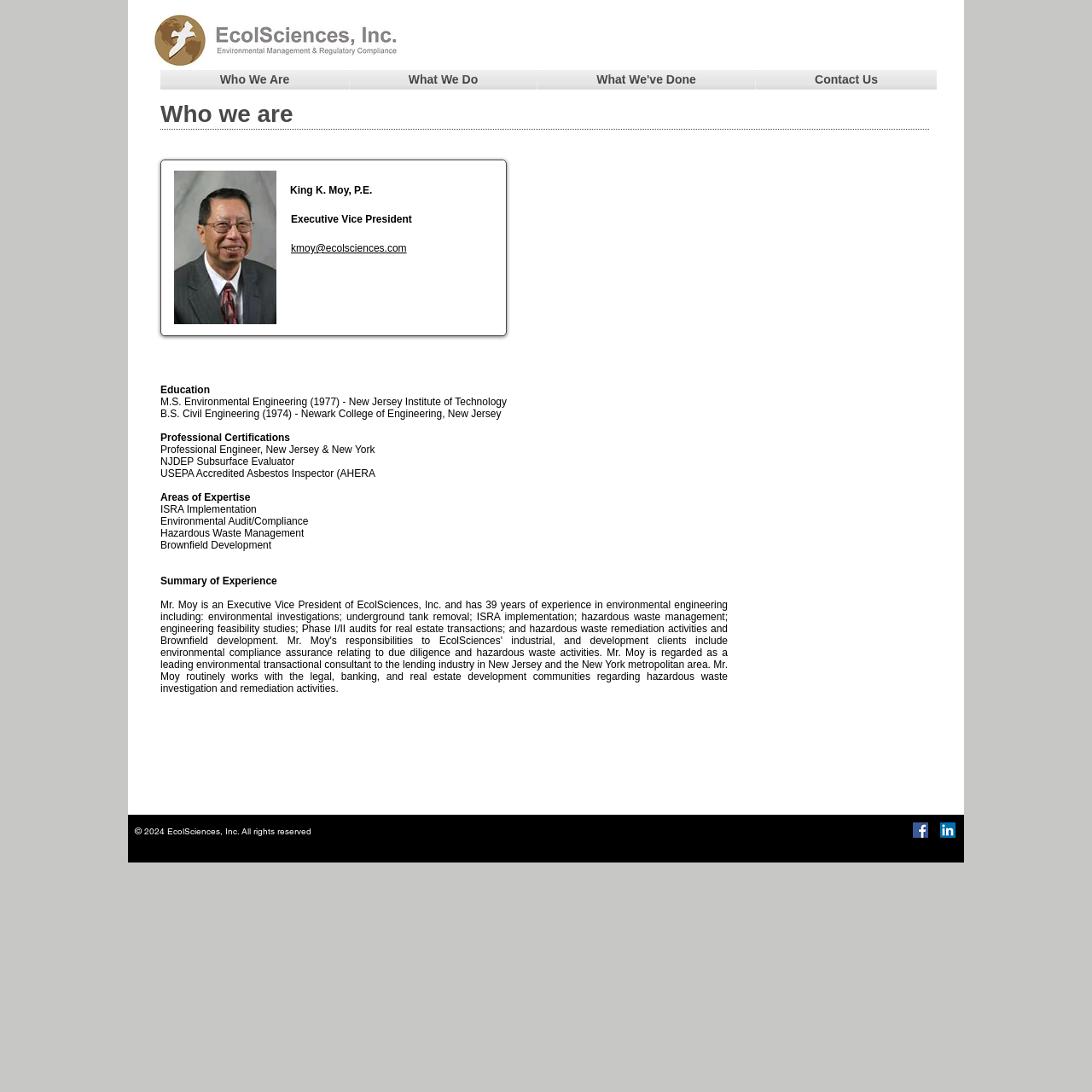Provide a short answer to the following question with just one word or phrase: What is the copyright year of the website?

2024